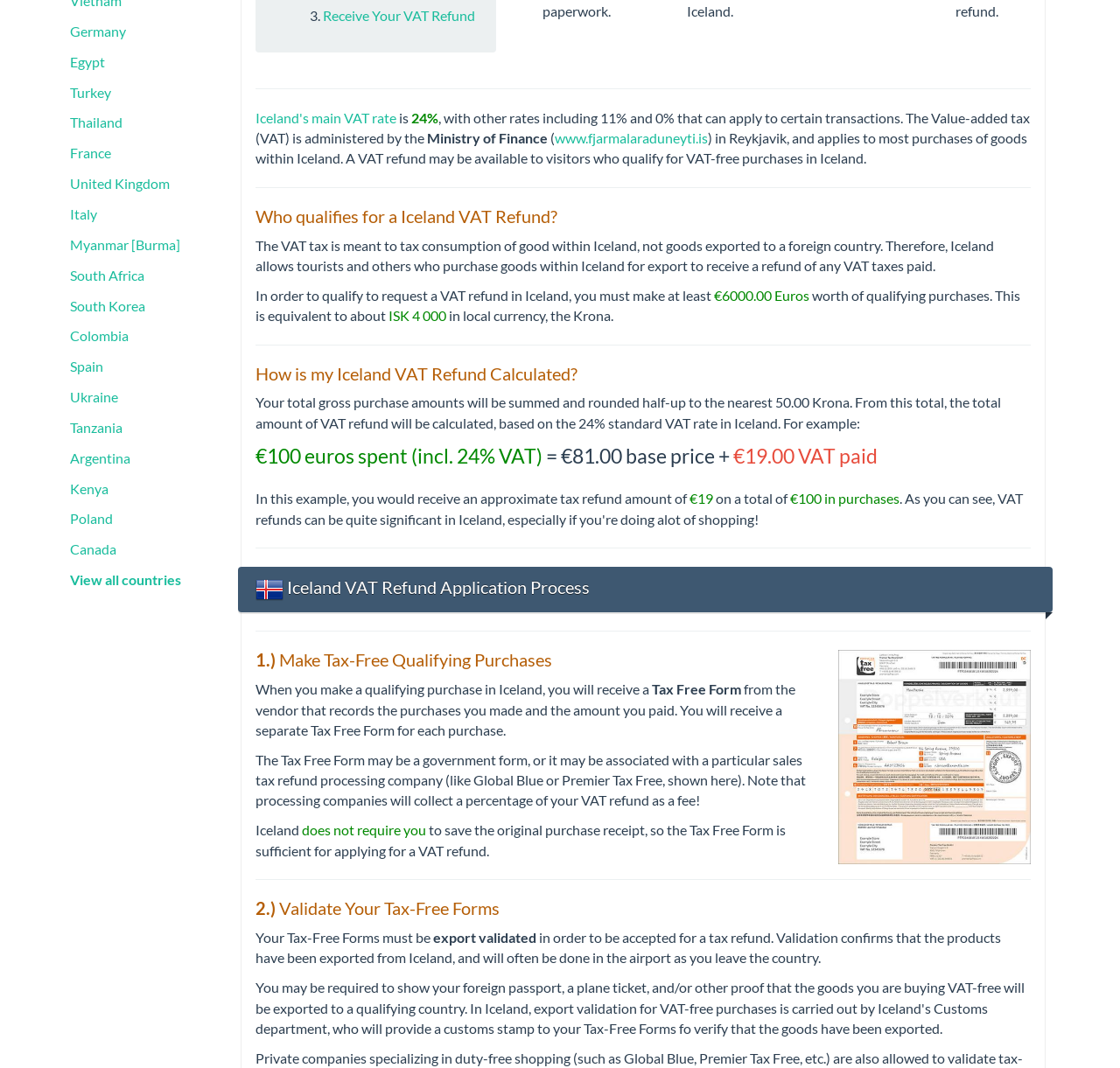Show the bounding box coordinates for the HTML element as described: "View all countries".

[0.055, 0.53, 0.203, 0.557]